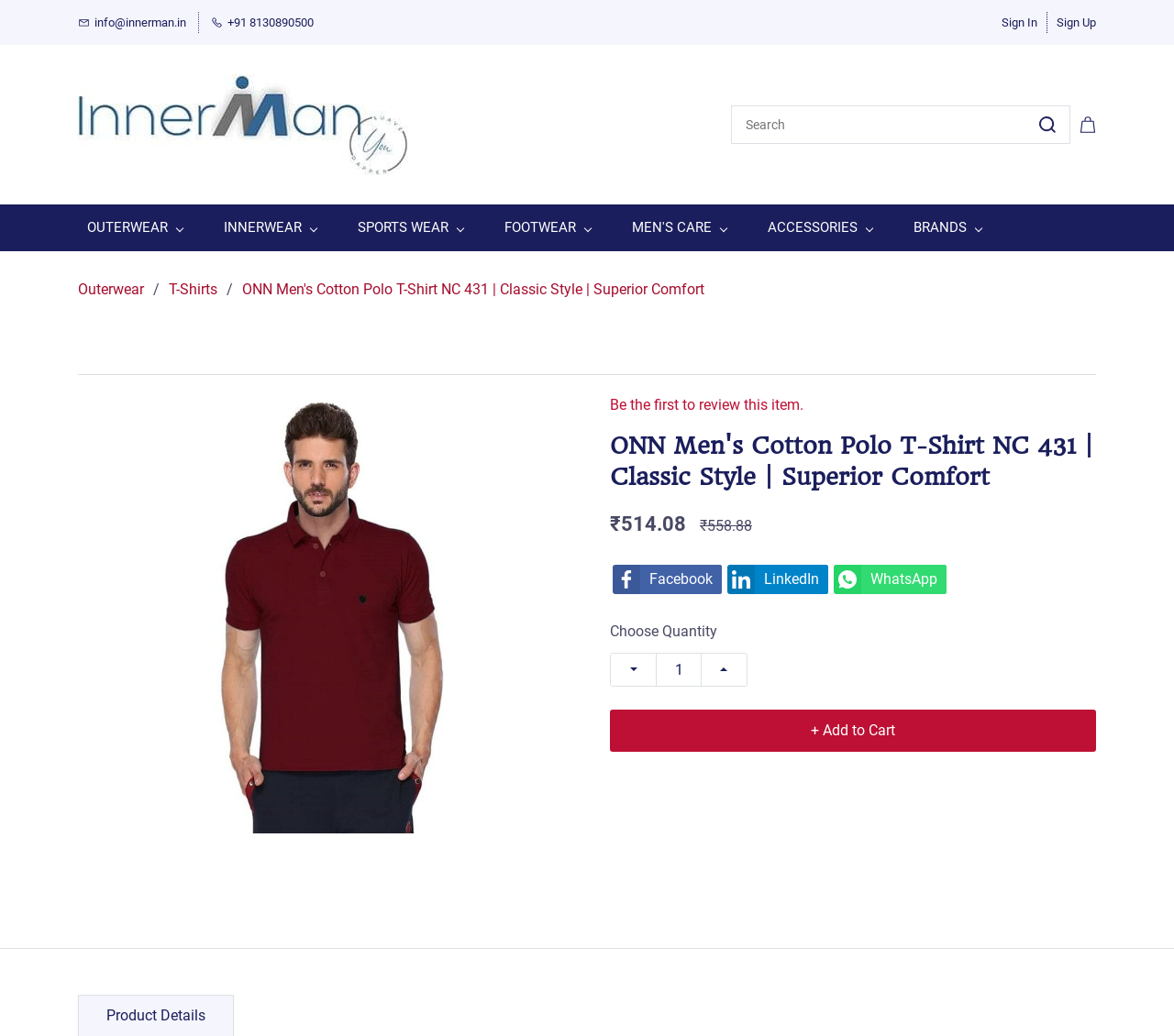Using the description "February 2016", predict the bounding box of the relevant HTML element.

None